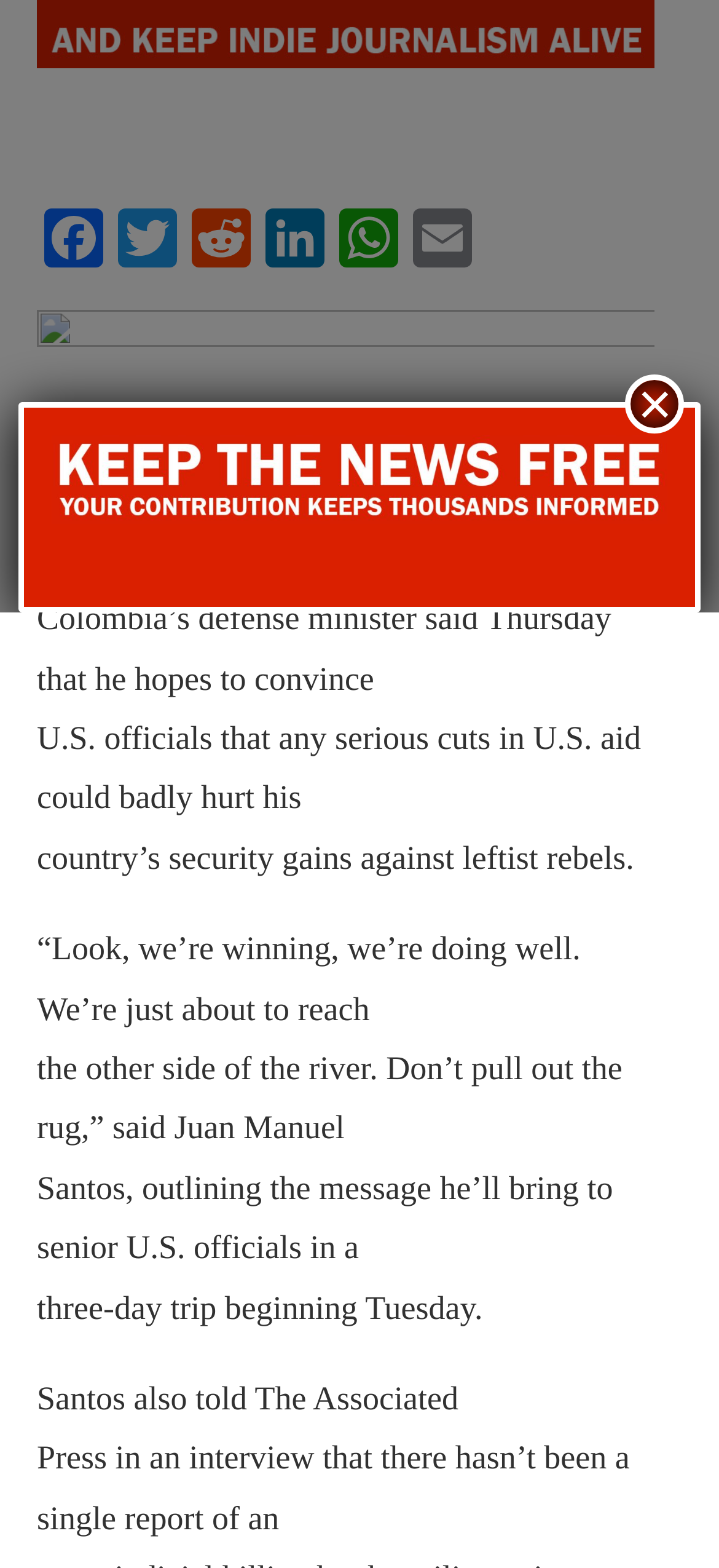Determine the bounding box of the UI element mentioned here: "parent_node: ×". The coordinates must be in the format [left, top, right, bottom] with values ranging from 0 to 1.

[0.071, 0.278, 0.929, 0.334]